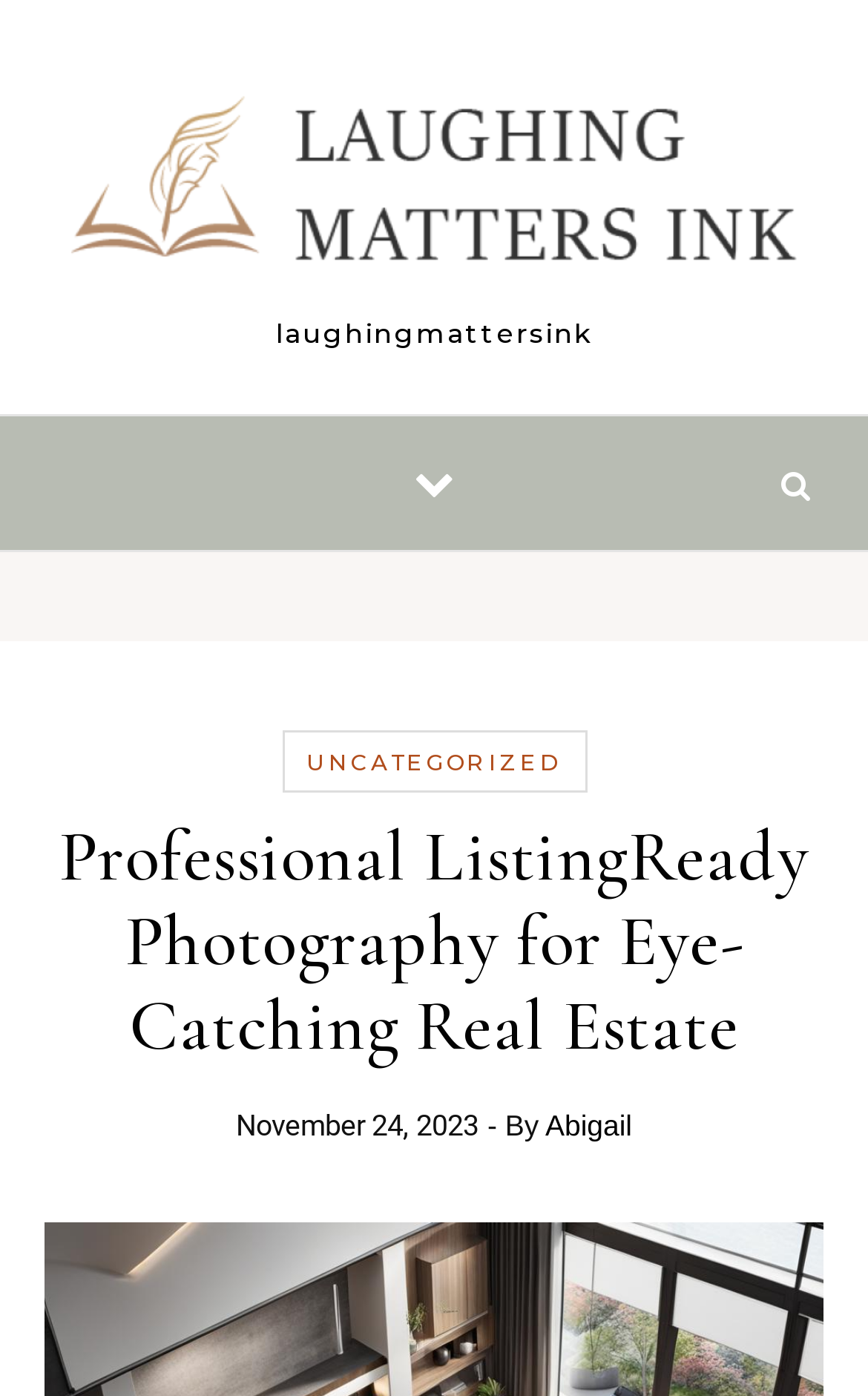Explain the webpage's layout and main content in detail.

The webpage appears to be a professional listing for real estate photography services. At the top-left corner, there is a logo image with the text "laughingmattersink" next to it, which is also a clickable link. Below this logo, there are two buttons, one with a search icon and the other with a bell icon, positioned side by side.

The main content of the webpage is divided into sections, with a clear hierarchy. The title "Professional ListingReady Photography for Eye-Catching Real Estate" is prominently displayed in a large font, followed by a subheading "UNCATEGORIZED" and the date "November 24, 2023". The author's name, "Abigail", is mentioned below the date.

The overall layout is organized, with a clear separation between the different sections. The use of headings and subheadings helps to create a clear structure, making it easy to navigate the content.